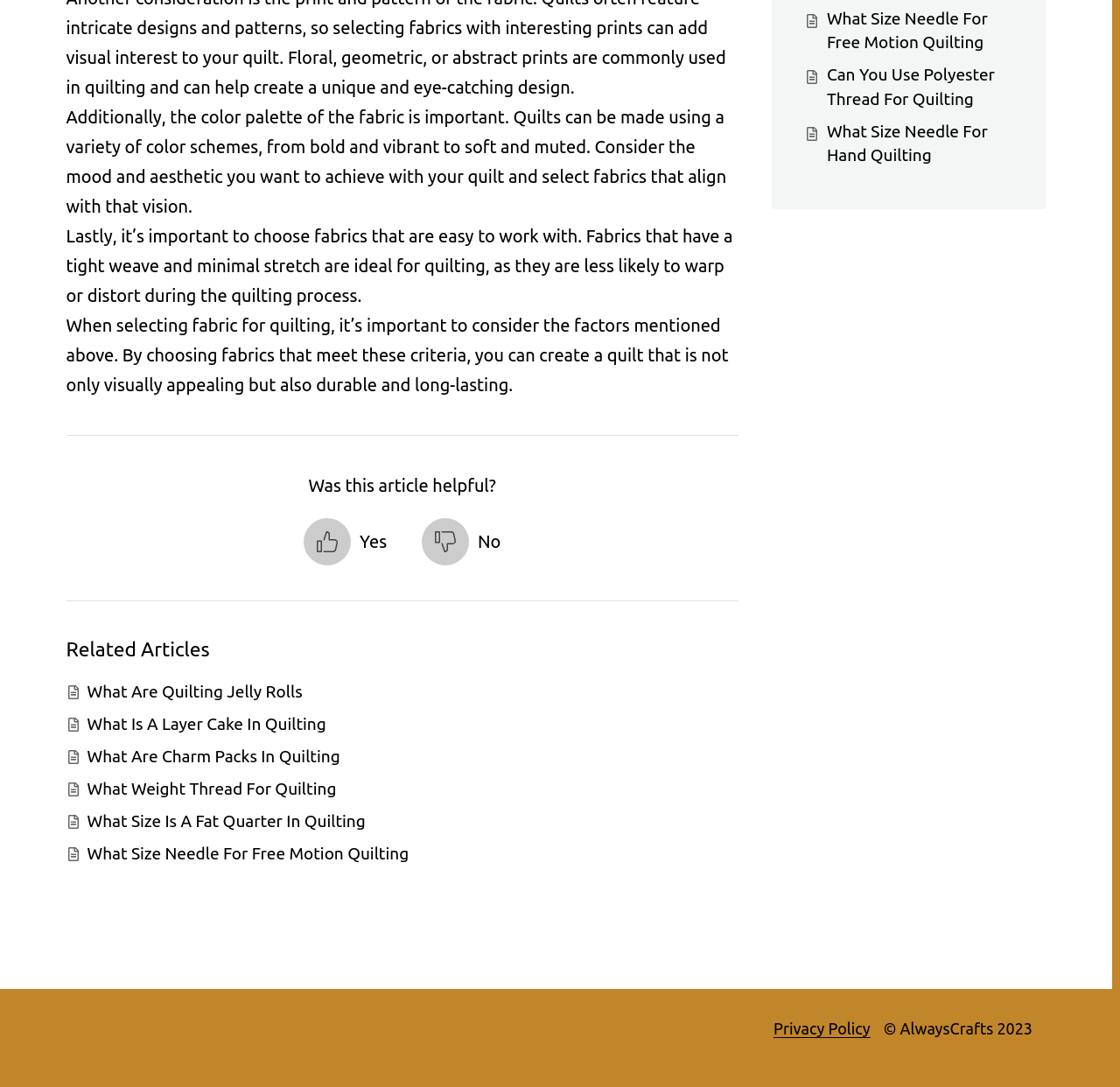Given the following UI element description: "What Weight Thread For Quilting", find the bounding box coordinates in the webpage screenshot.

[0.078, 0.716, 0.3, 0.734]